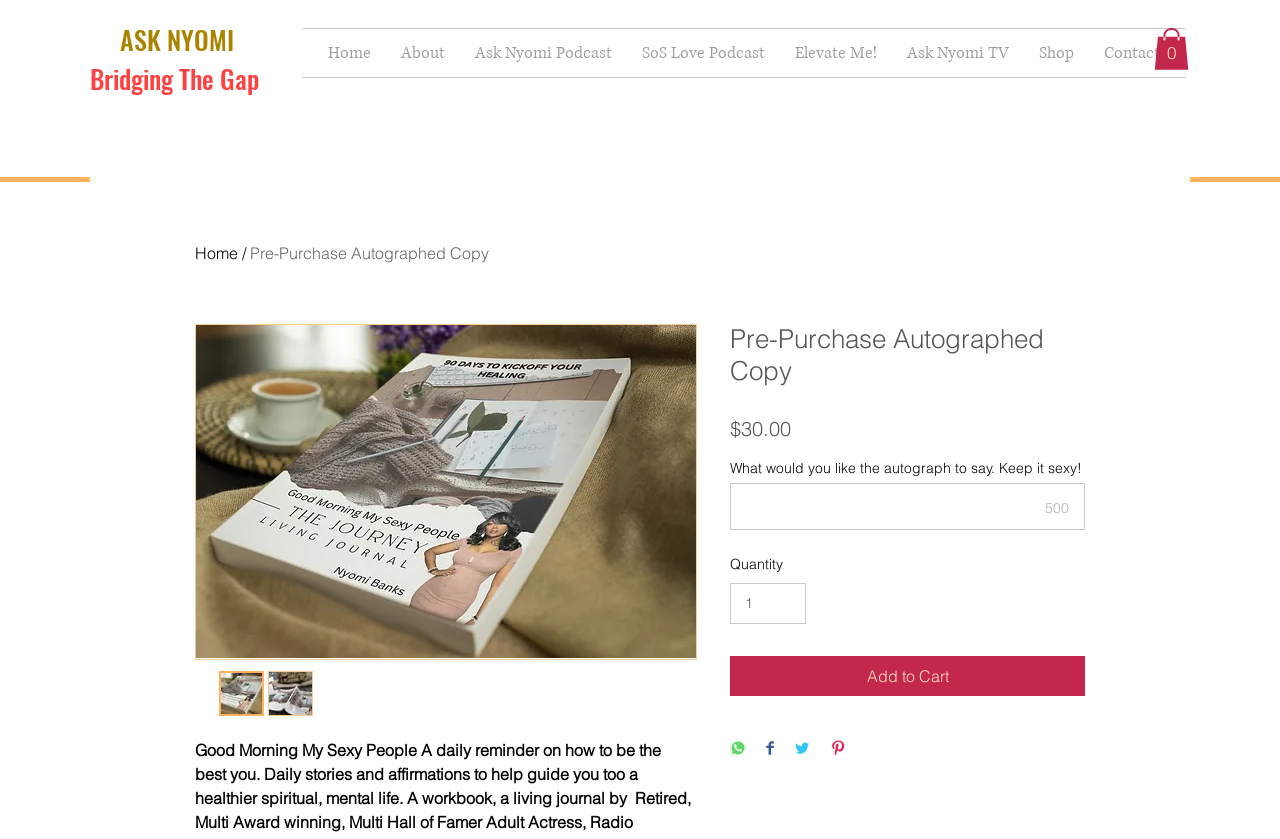Respond to the question below with a concise word or phrase:
What is the purpose of the textbox?

To enter autograph message